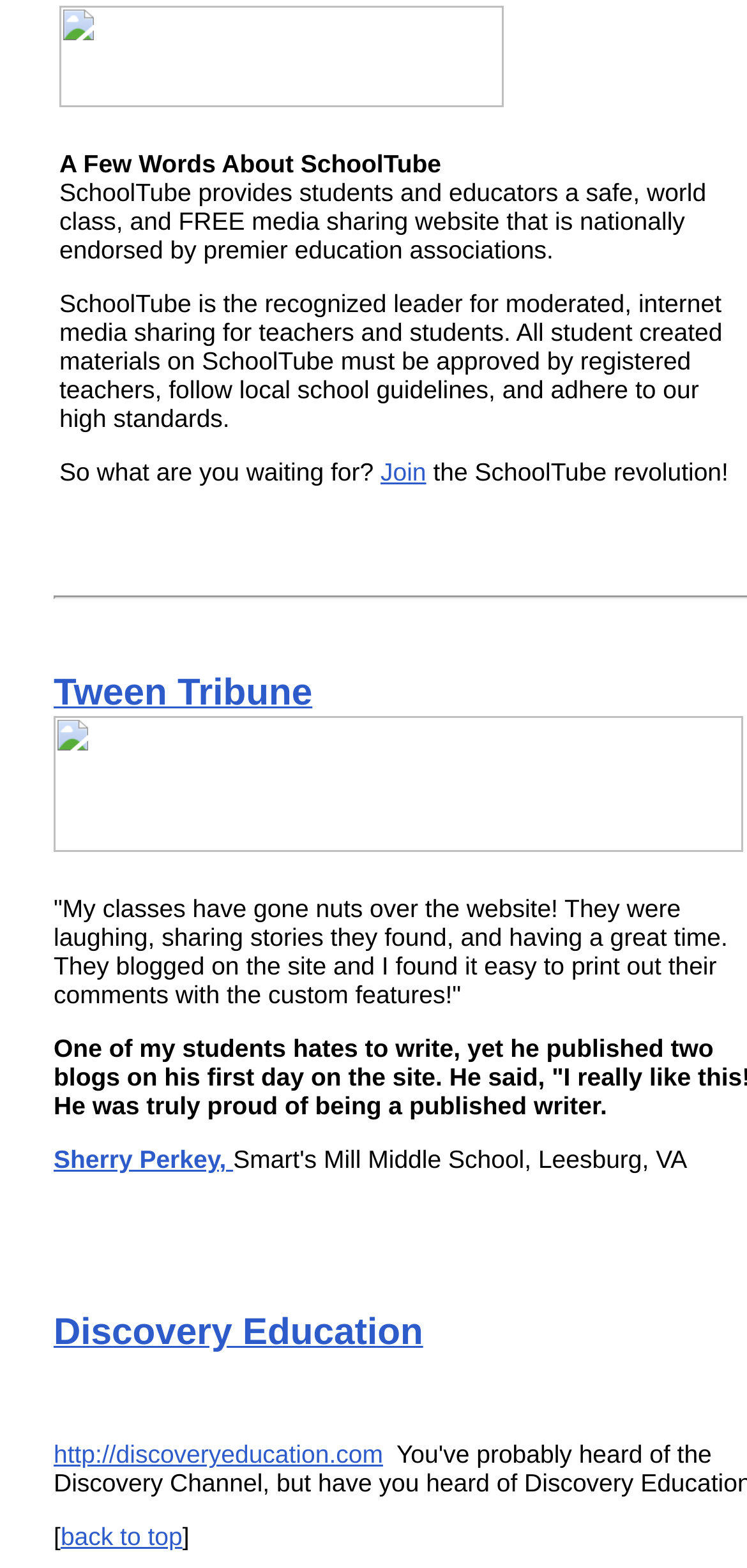Find the bounding box coordinates for the area you need to click to carry out the instruction: "Go back to top". The coordinates should be four float numbers between 0 and 1, indicated as [left, top, right, bottom].

[0.081, 0.971, 0.244, 0.989]